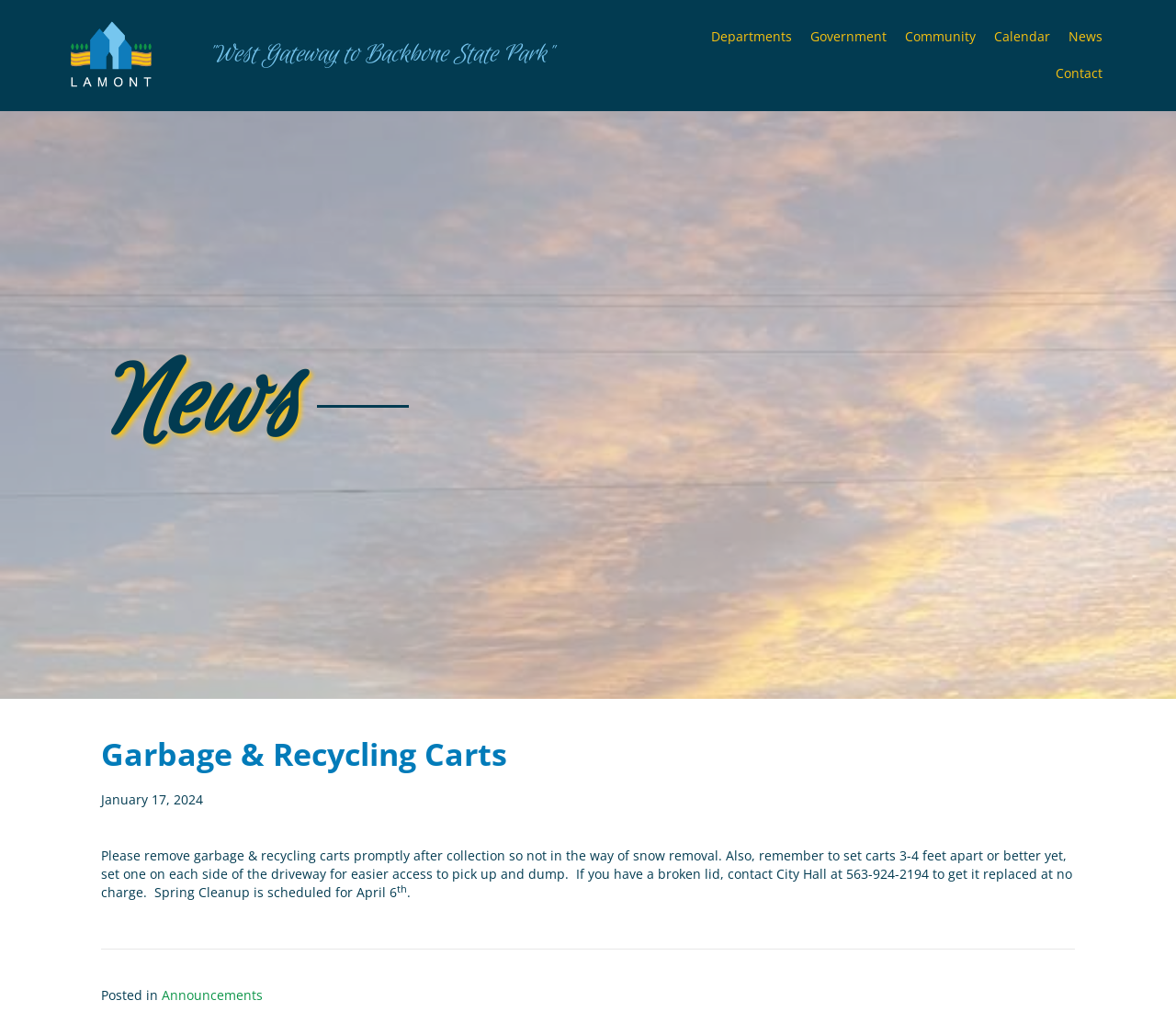Give a one-word or one-phrase response to the question: 
What is the name of the city on the webpage?

Lamont